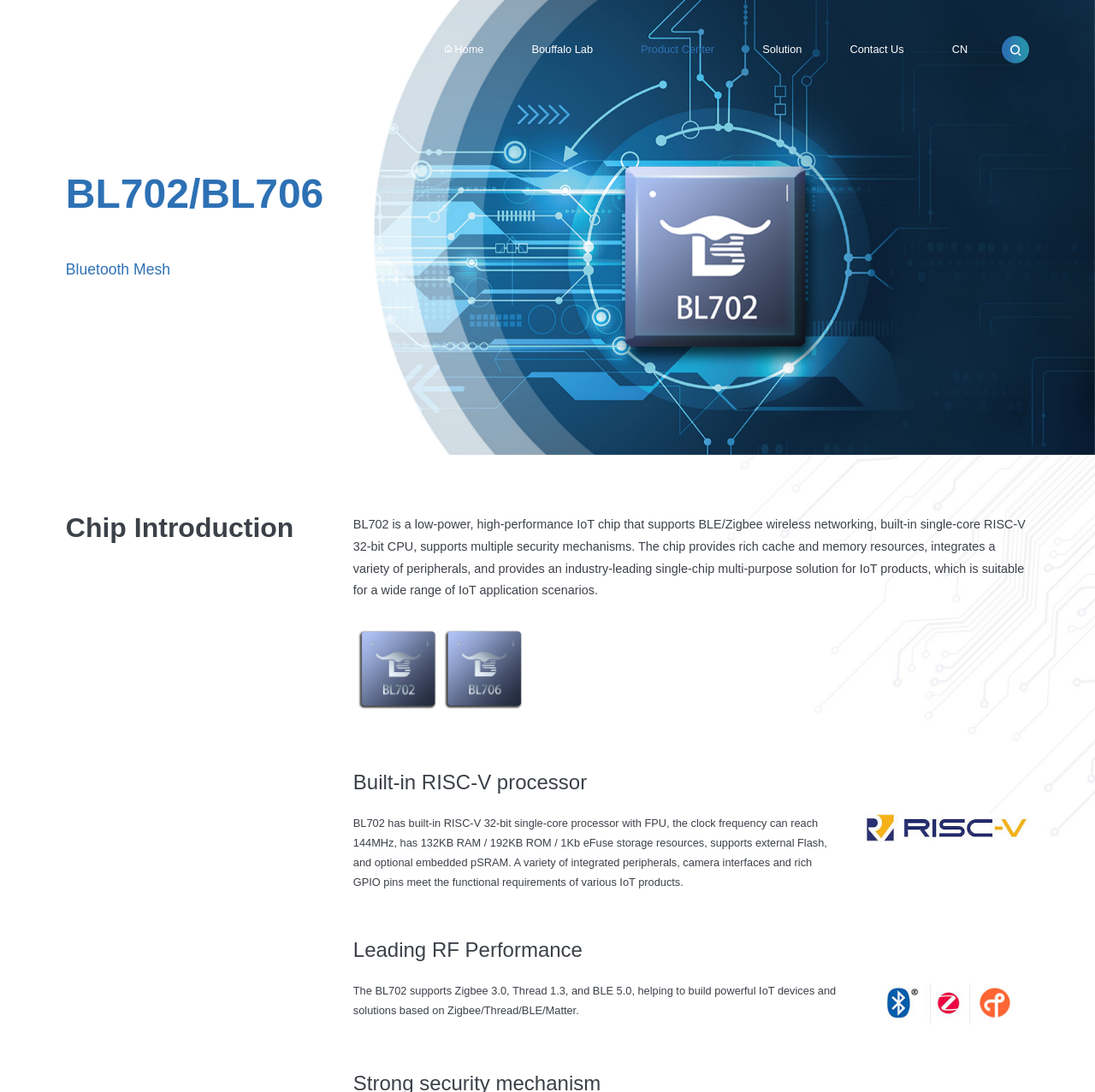Describe the webpage in detail, including text, images, and layout.

The webpage is about the BL702/BL706 product center from Bouffalo Lab. At the top left, there is a link to an unknown page. To the right of it, there are several links to different sections of the website, including Home, Bouffalo Lab, Product Center, Solution, and Contact Us. 

On the top right, there is a link to a Chinese version of the page, indicated by "CN". Next to it, there is a button with an unknown icon. 

Below the top navigation bar, there is a heading that reads "BL702/BL706 Bluetooth Mesh". 

The main content of the page is divided into three sections. The first section describes the BL702 chip, stating that it is a low-power, high-performance IoT chip that supports BLE/Zigbee wireless networking and has a built-in single-core RISC-V 32-bit CPU. 

The second section has a heading "Built-in RISC-V processor" and describes the processor's features, including its clock frequency, storage resources, and peripherals. 

The third section has a heading "Leading RF Performance" and explains that the BL702 supports various wireless communication protocols, including Zigbee 3.0, Thread 1.3, and BLE 5.0, making it suitable for building powerful IoT devices and solutions.